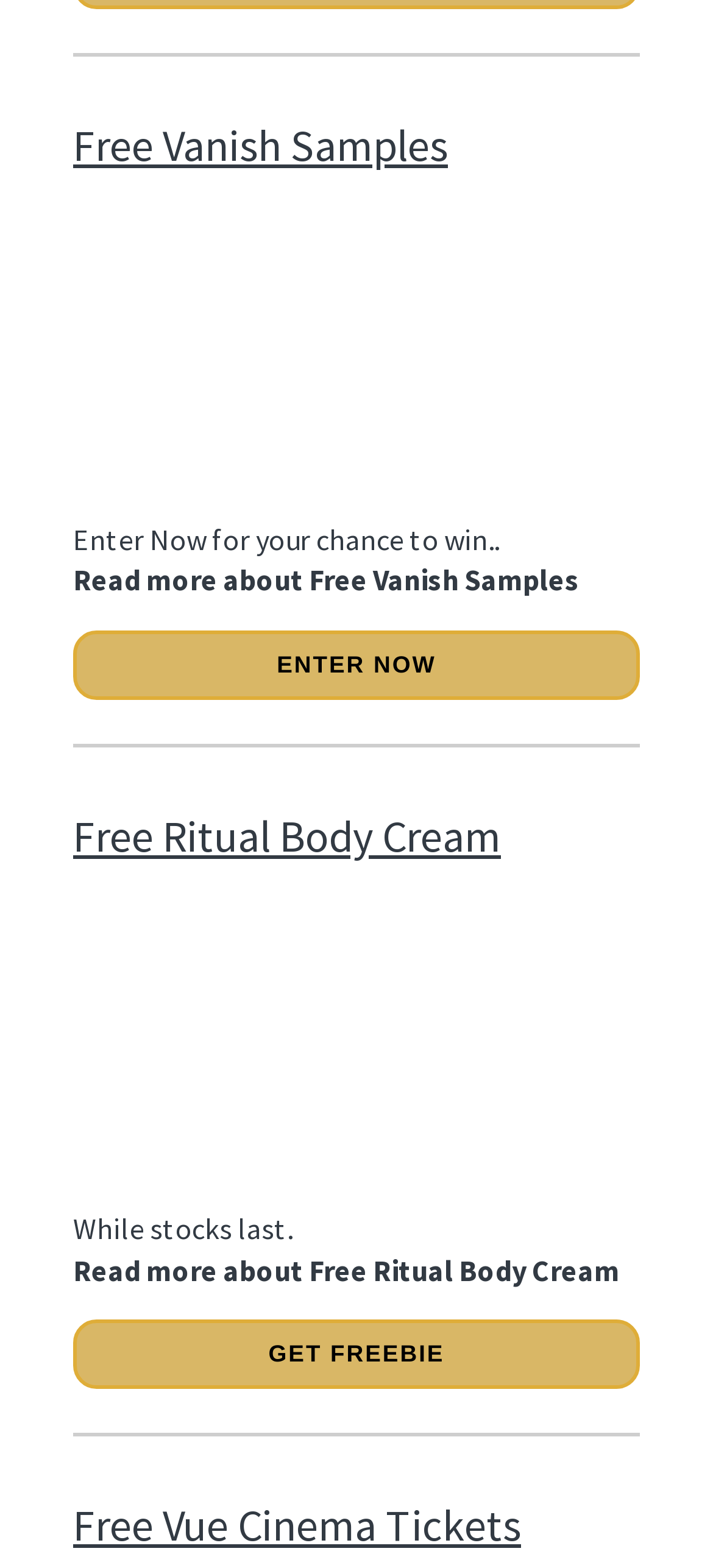Specify the bounding box coordinates of the element's region that should be clicked to achieve the following instruction: "View related post". The bounding box coordinates consist of four float numbers between 0 and 1, in the format [left, top, right, bottom].

None